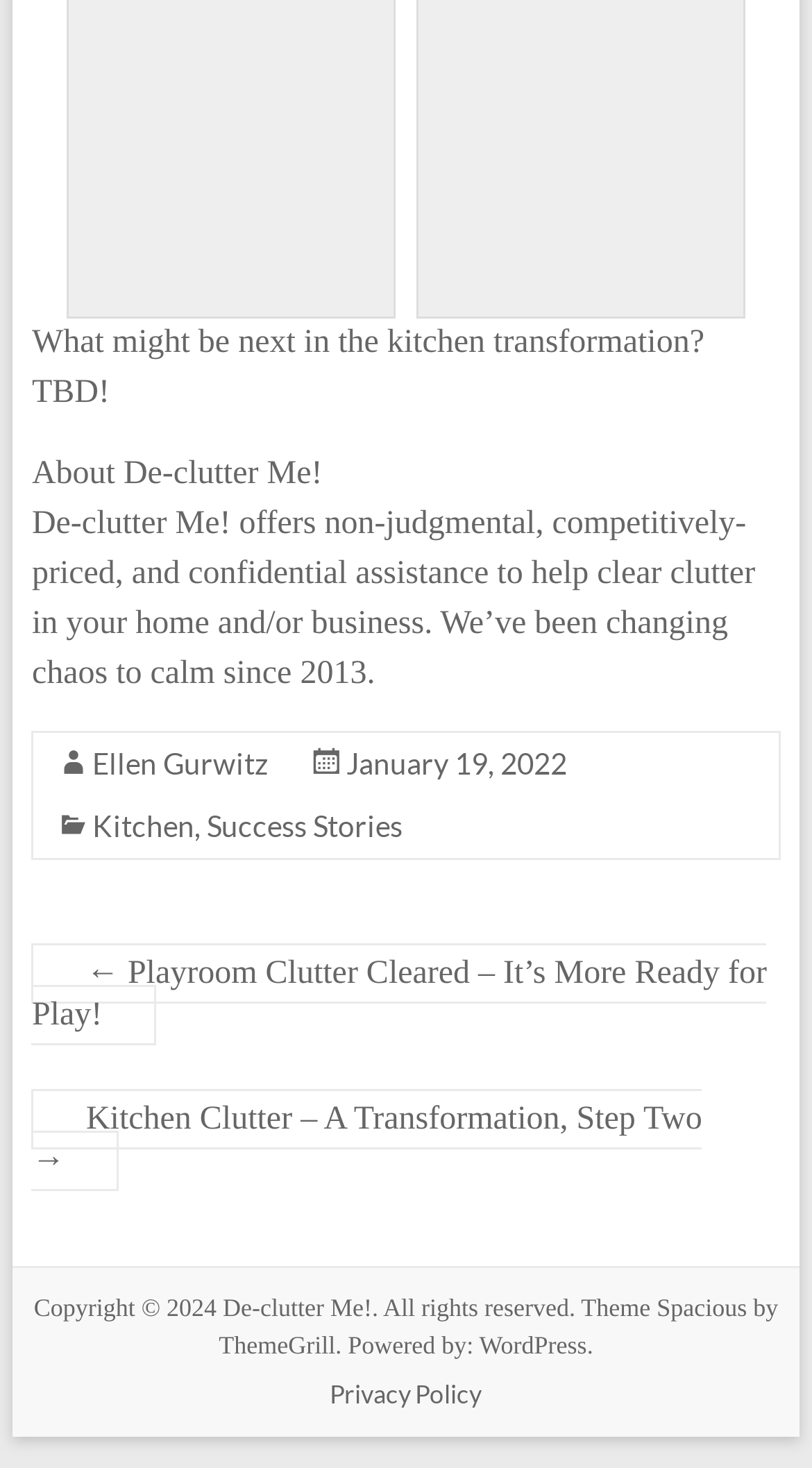Locate the bounding box coordinates of the clickable area needed to fulfill the instruction: "Explore Datasets".

None